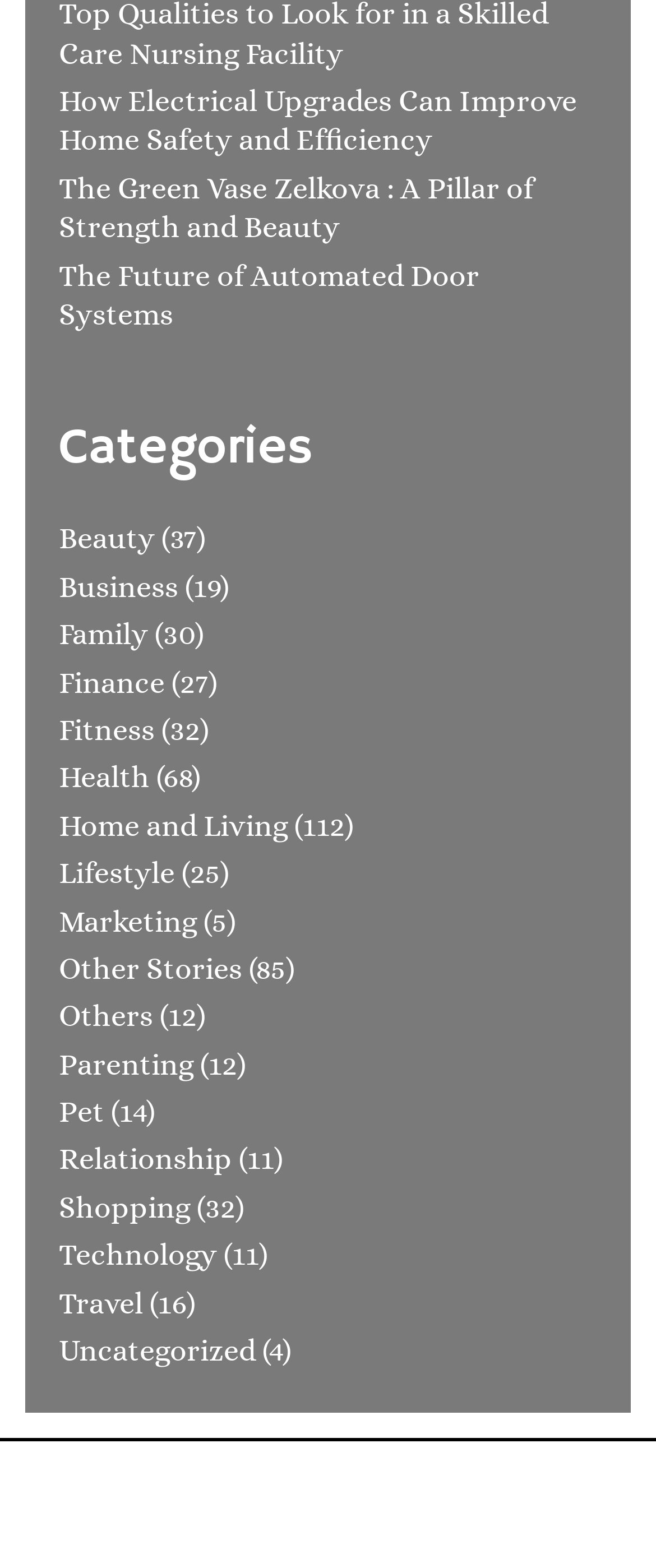What is the third article link on the webpage?
Respond to the question with a single word or phrase according to the image.

The Future of Automated Door Systems